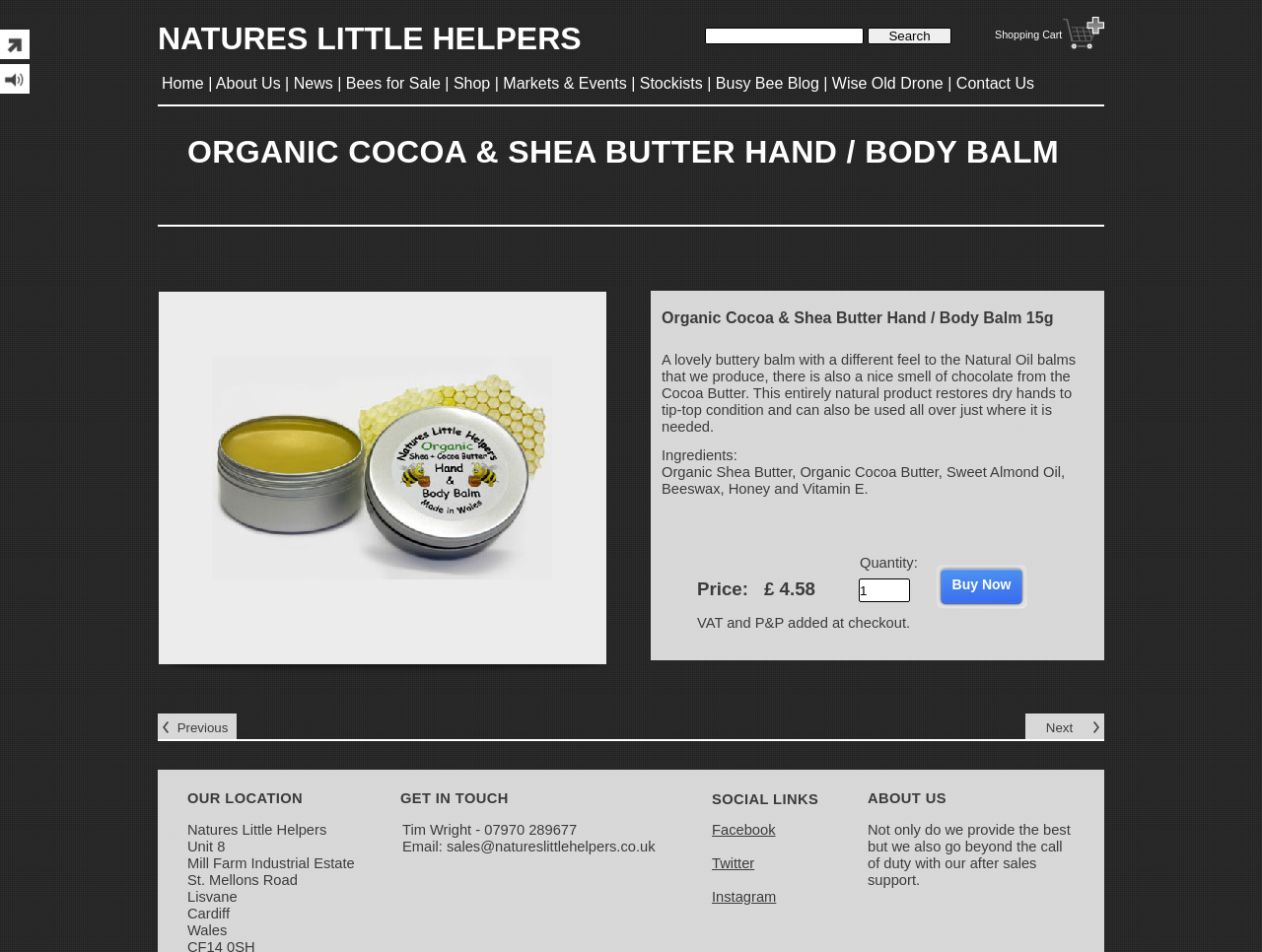Please identify the bounding box coordinates of the element that needs to be clicked to execute the following command: "Search for a product". Provide the bounding box using four float numbers between 0 and 1, formatted as [left, top, right, bottom].

[0.688, 0.029, 0.754, 0.047]